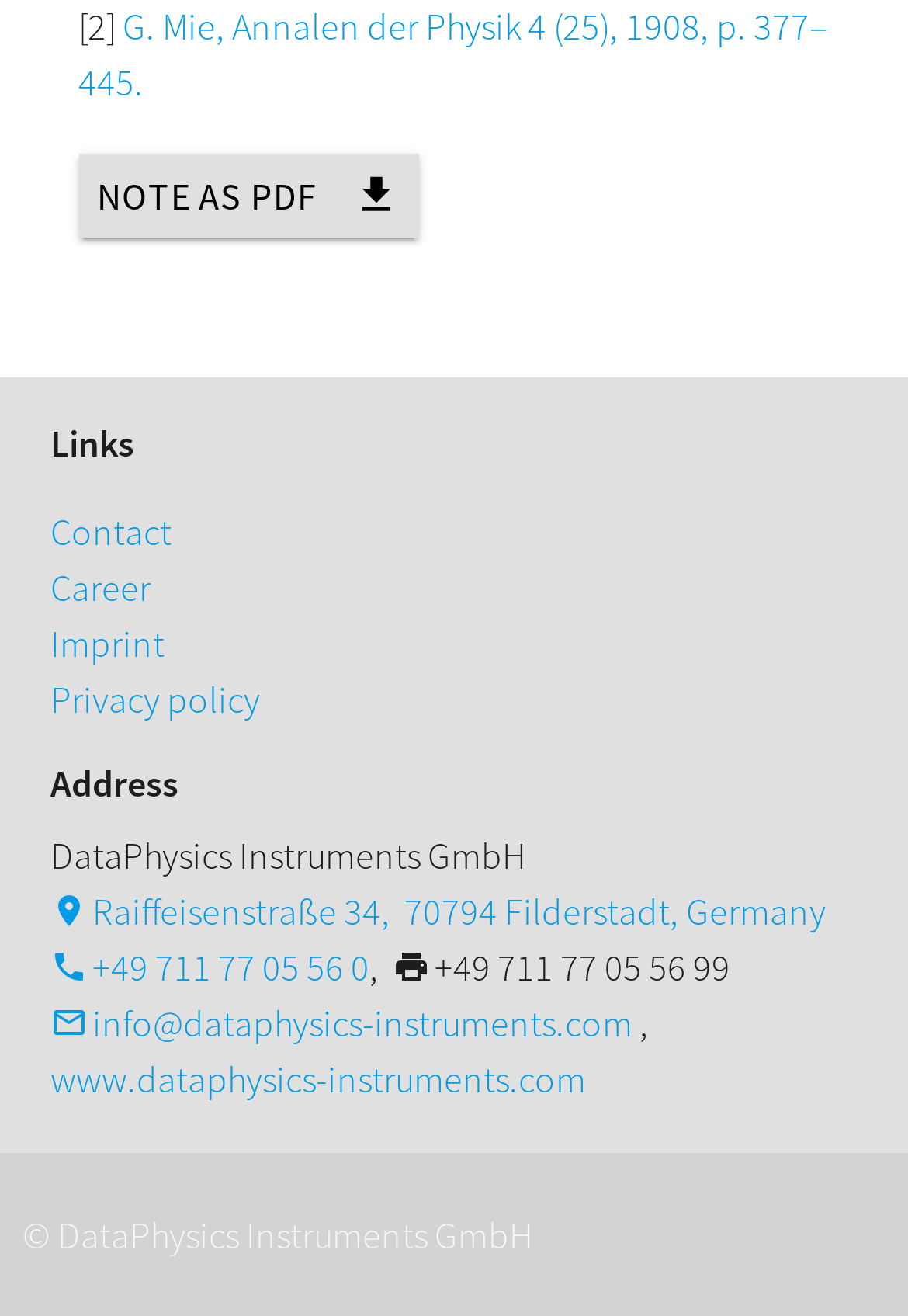Using the information in the image, give a detailed answer to the following question: What is the company name?

The company name can be found in the 'Address' section, where it is written as 'DataPhysics Instruments GmbH' in a static text element.